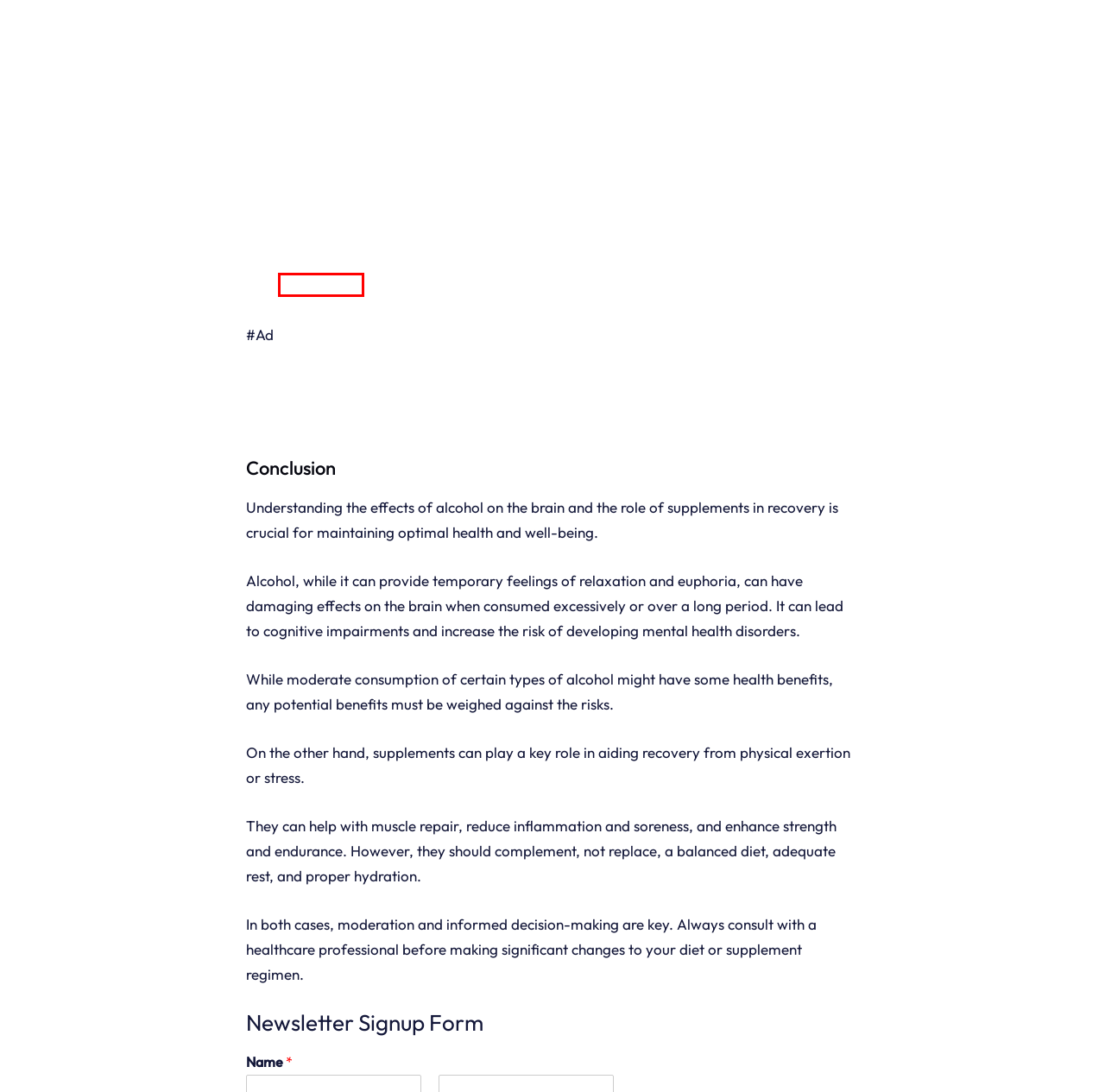With the provided webpage screenshot containing a red bounding box around a UI element, determine which description best matches the new webpage that appears after clicking the selected element. The choices are:
A. Supplements for Muscle Recovery: What You Need to Know
B. What Are The Best Supplements For Recovery?
C. 6 Supplements for Workout Recovery
D. Alcohol and mental health
E. The best muscle recovery supplements, according to science
F. This is your brain on alcohol - Harvard Health
G. Alcohol Effects on the Brain | Hazelden Betty Ford
H. Top 12 Best Recovery Supplements for Athletes | Buoy

H